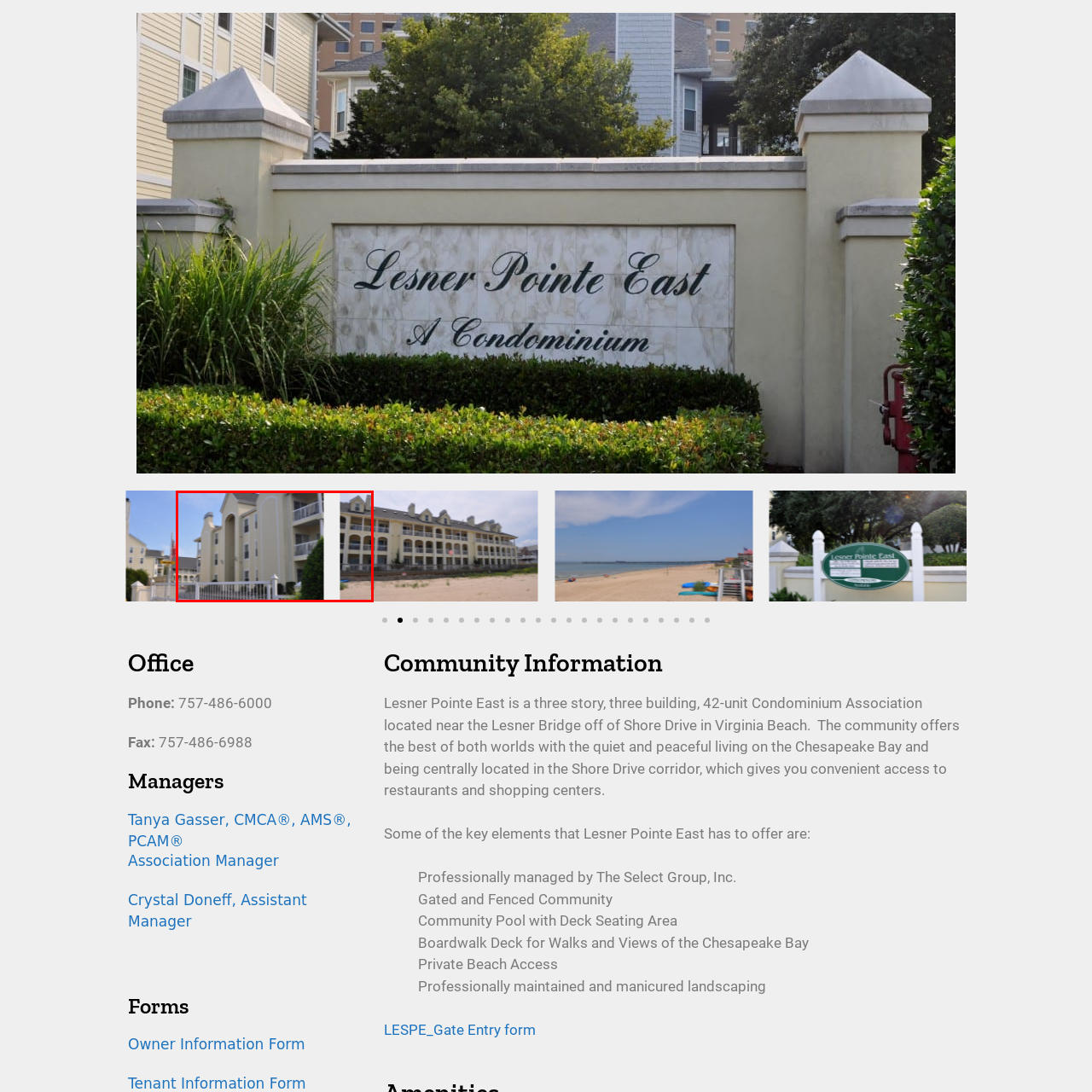Examine the image within the red border and provide a concise answer: What is the primary material of the building's siding?

Beige